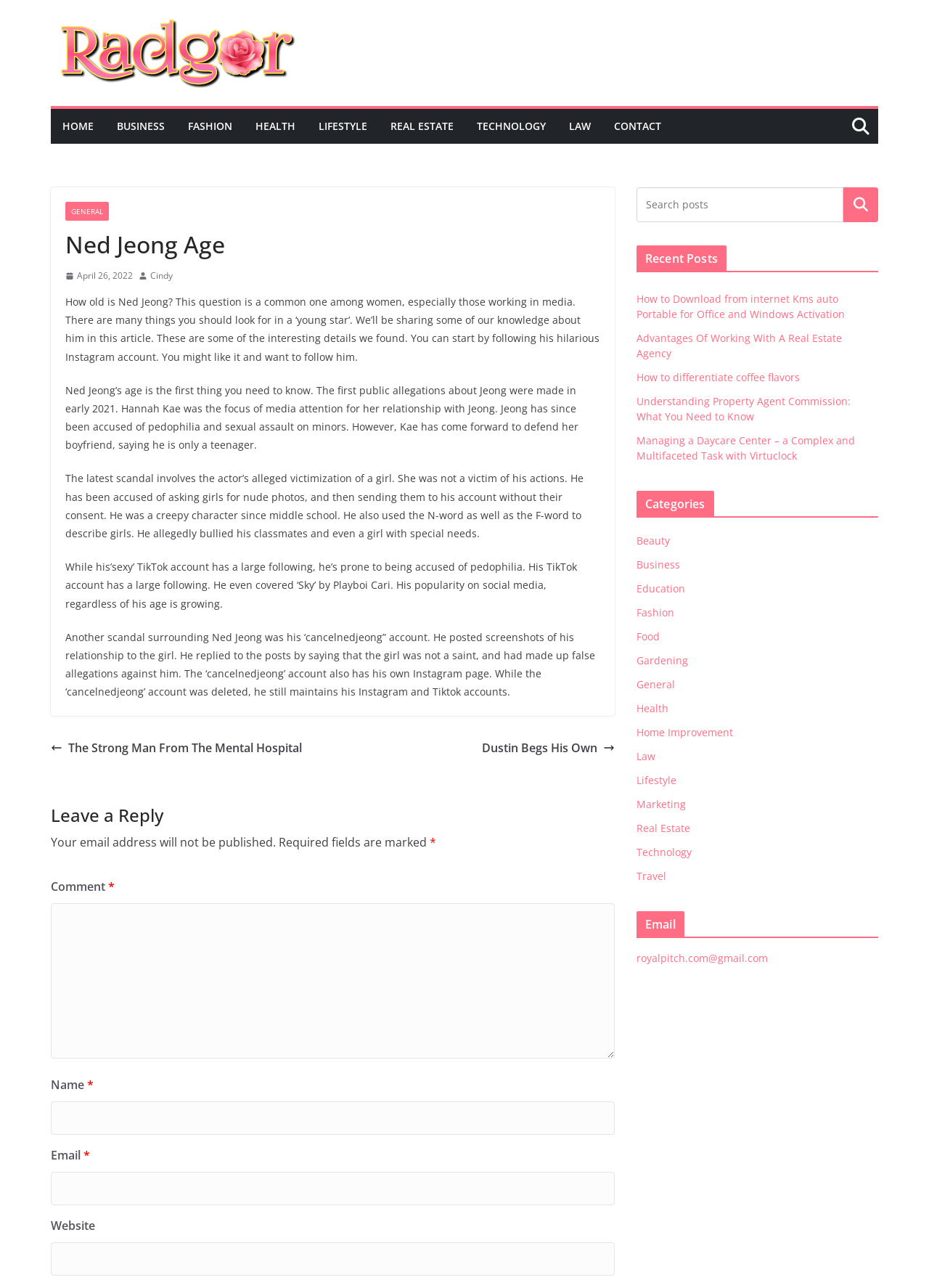How many recent posts are listed on the webpage?
Based on the image, answer the question in a detailed manner.

The 'Recent Posts' section lists 5 links to recent articles, including 'How to Download from internet Kms auto Portable for Office and Windows Activation', 'Advantages Of Working With A Real Estate Agency', and so on.